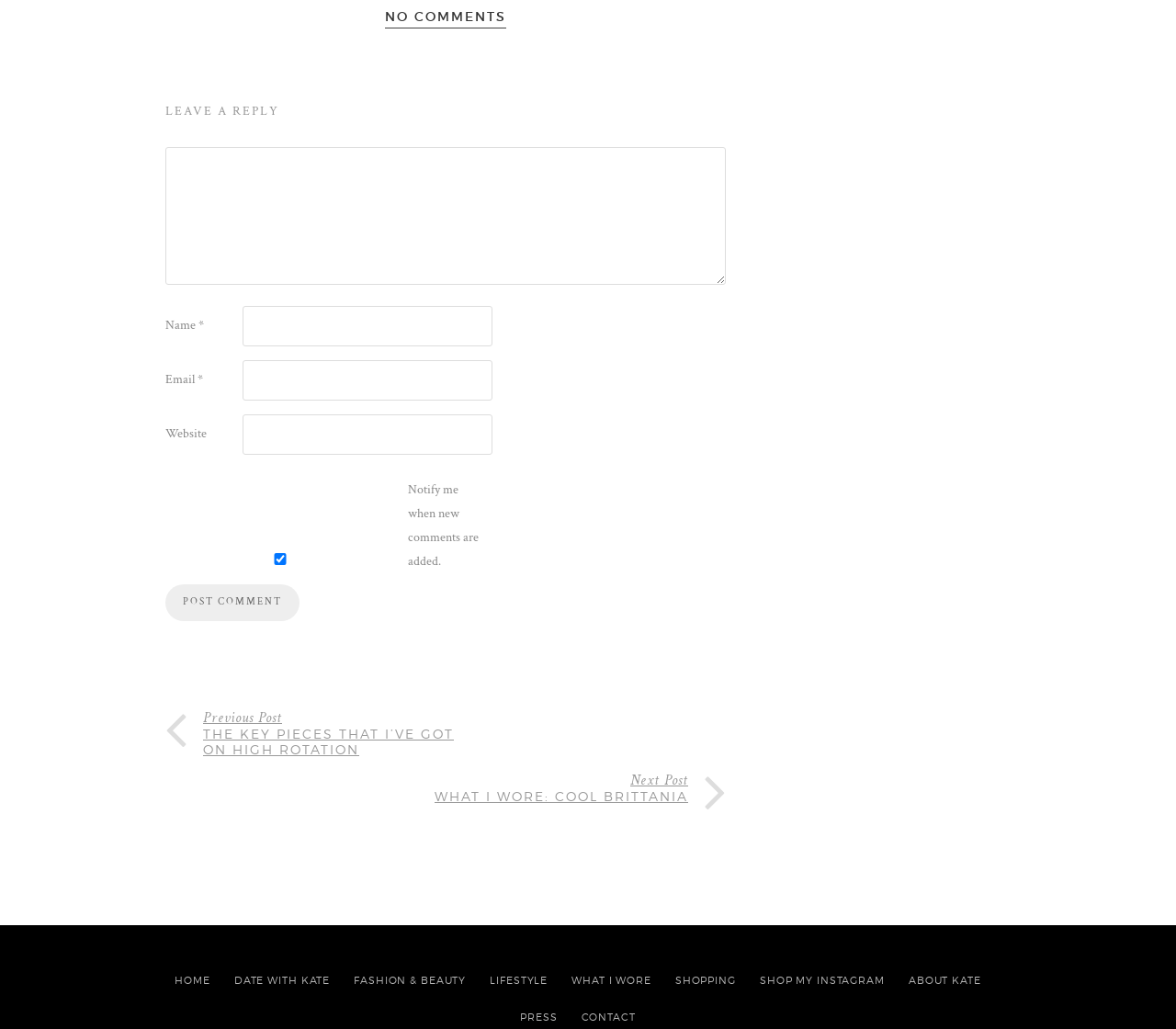What are the arrow links used for?
Using the details from the image, give an elaborate explanation to answer the question.

The arrow links, labeled as 'Previous Post' and 'Next Post', are used to navigate to the previous or next blog post or article on the website, allowing users to read related or sequential content.